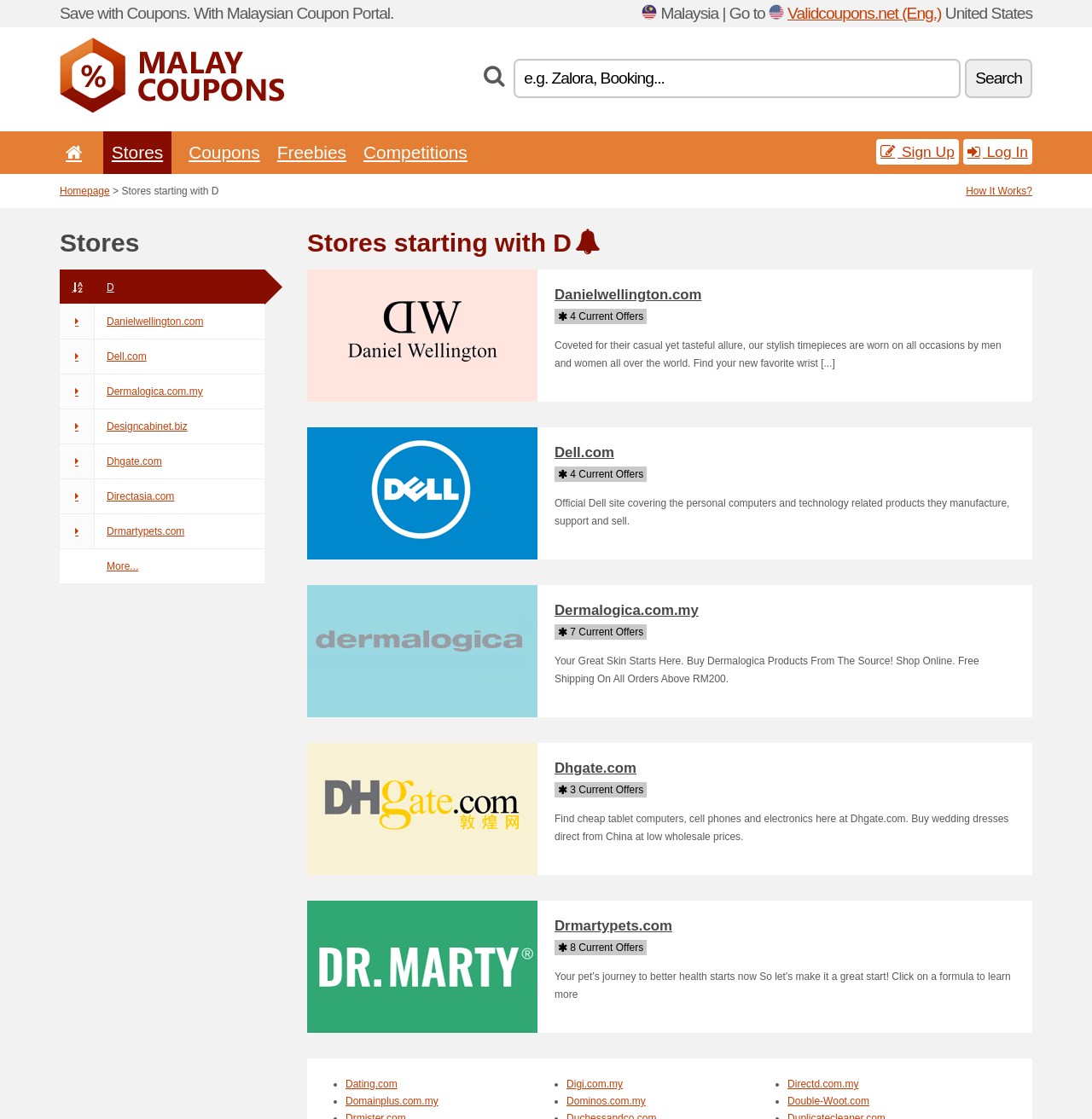Find and indicate the bounding box coordinates of the region you should select to follow the given instruction: "Go to Stores page".

[0.102, 0.127, 0.149, 0.145]